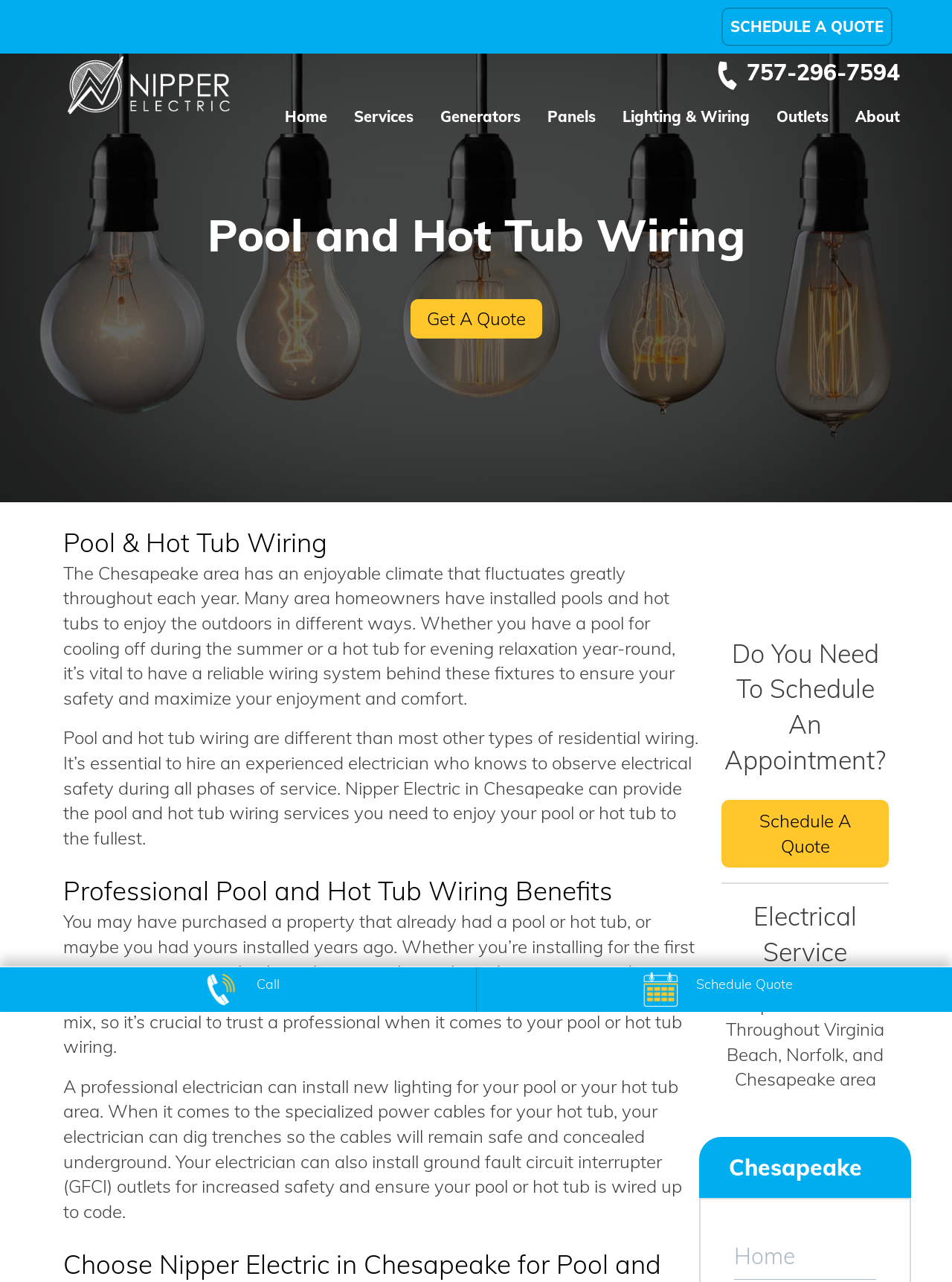Please locate the bounding box coordinates of the region I need to click to follow this instruction: "Click the 'Home' link".

[0.288, 0.079, 0.355, 0.103]